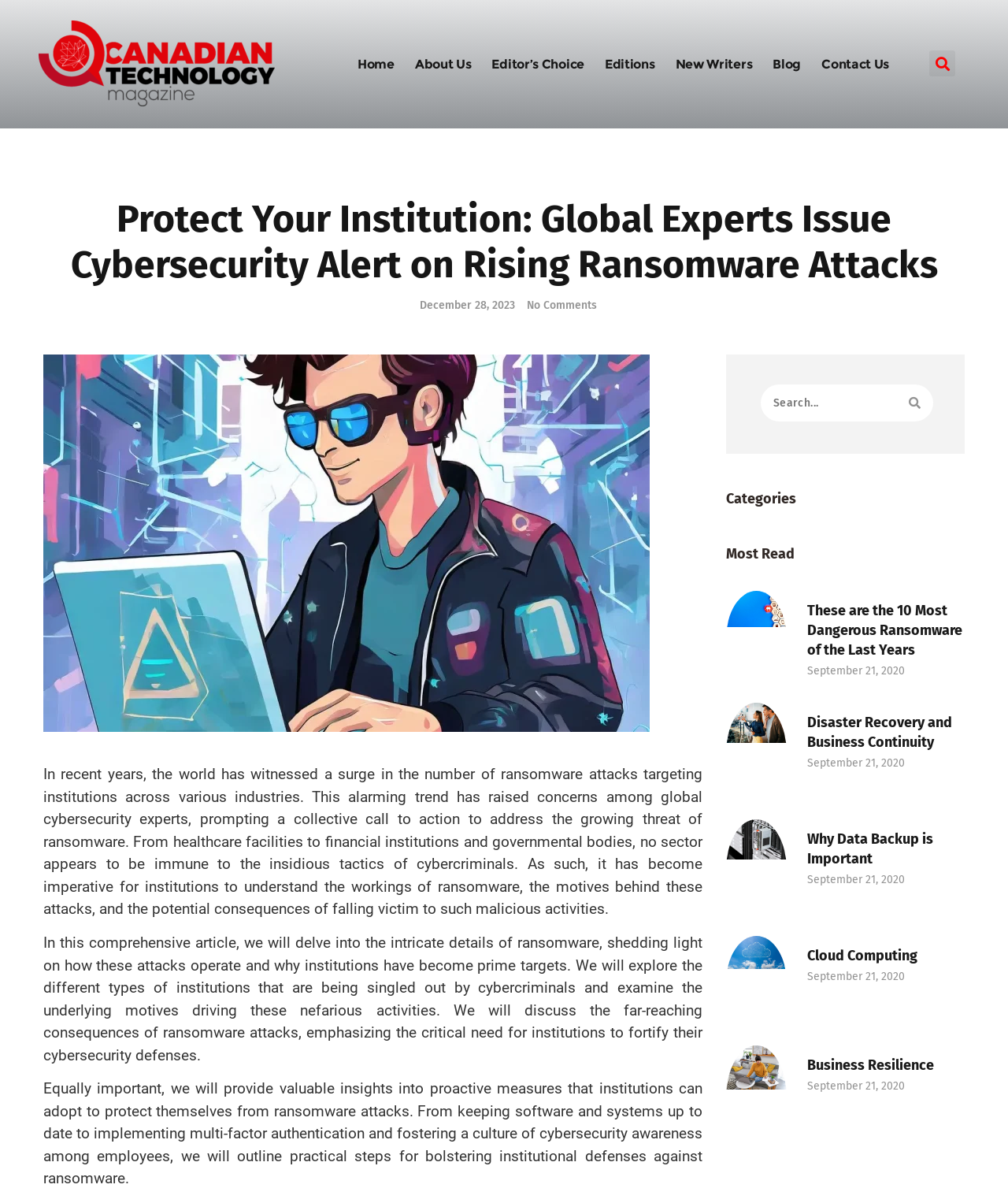Locate the bounding box for the described UI element: "Why Data Backup is Important". Ensure the coordinates are four float numbers between 0 and 1, formatted as [left, top, right, bottom].

[0.801, 0.69, 0.926, 0.721]